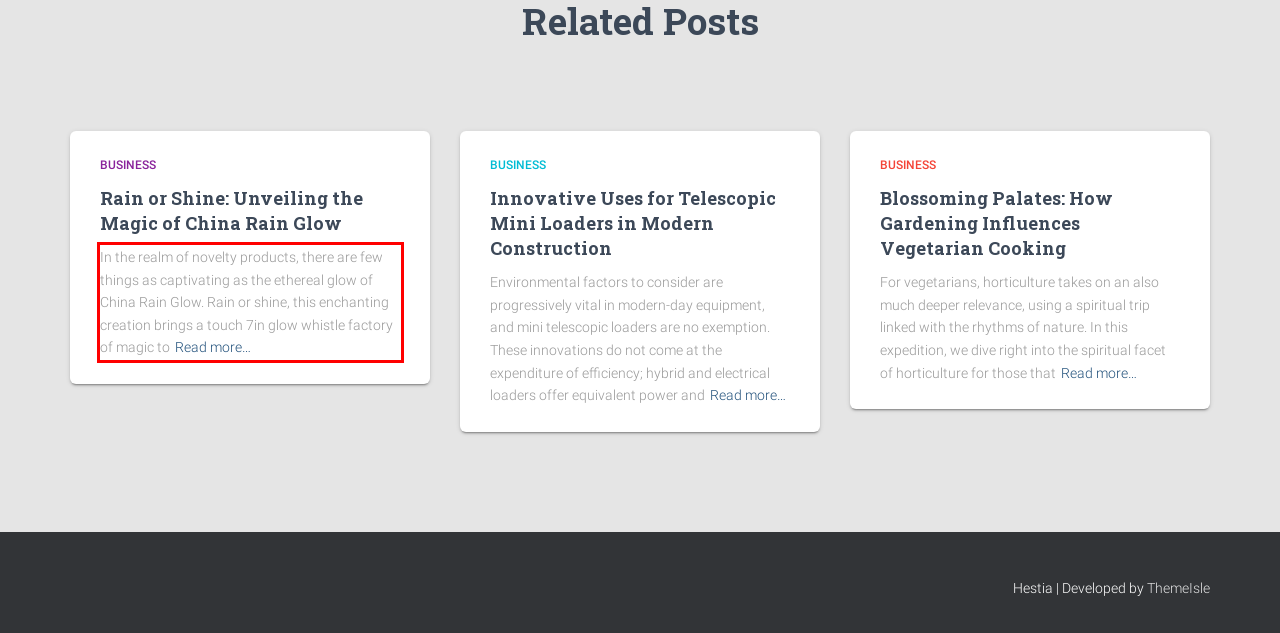Identify the red bounding box in the webpage screenshot and perform OCR to generate the text content enclosed.

In the realm of novelty products, there are few things as captivating as the ethereal glow of China Rain Glow. Rain or shine, this enchanting creation brings a touch 7in glow whistle factory of magic toRead more…